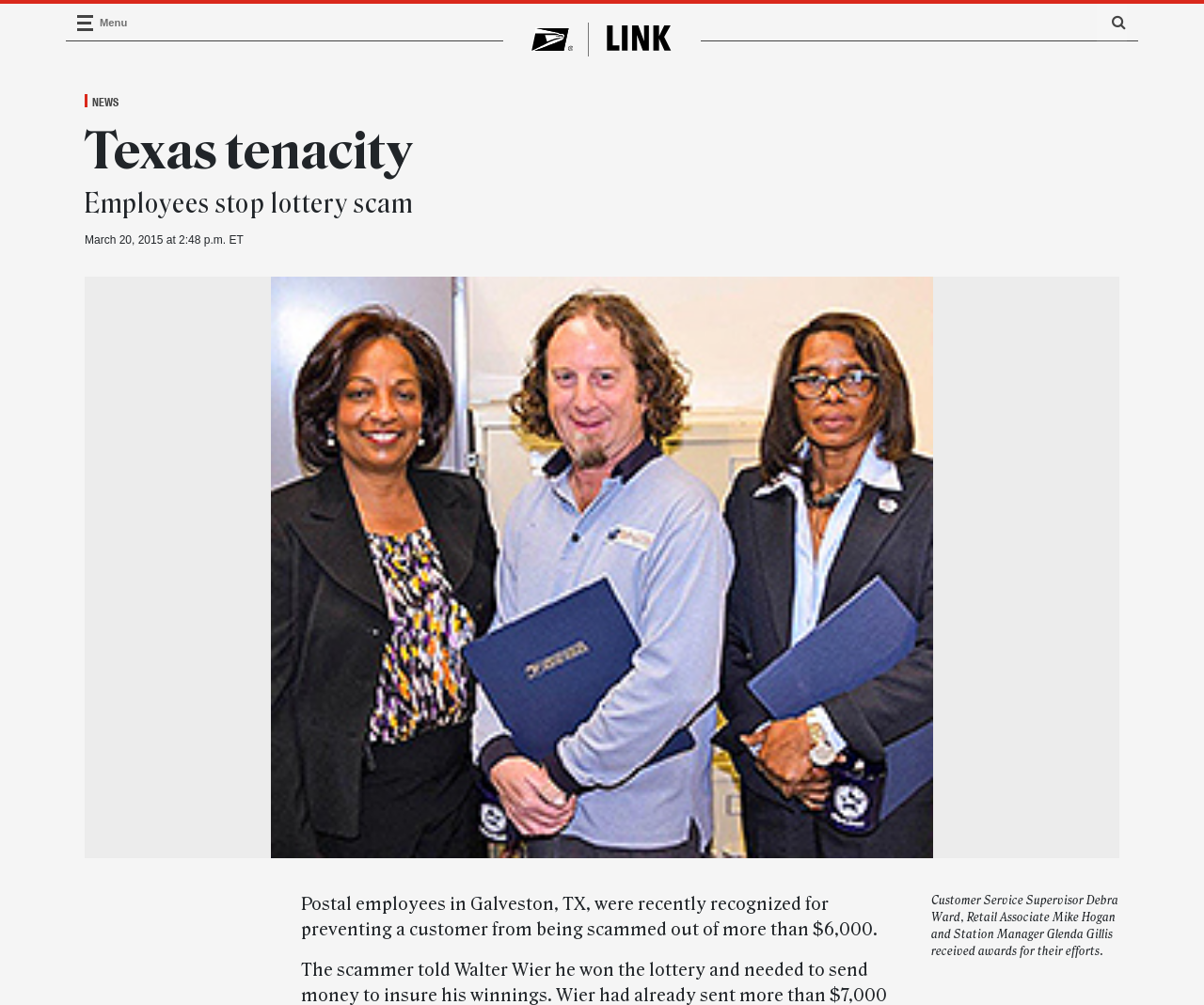Use a single word or phrase to answer the question:
What is the name of the customer service supervisor?

Debra Ward